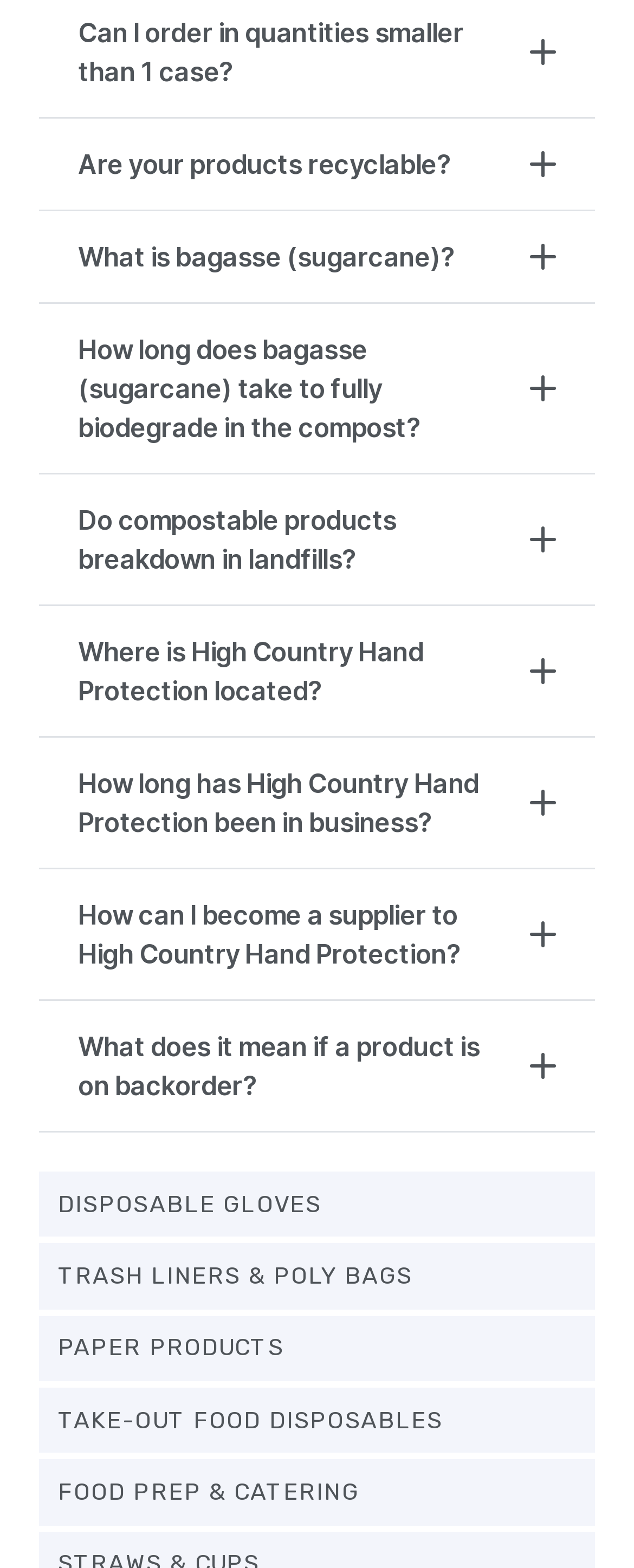How many FAQs are listed on this page?
Using the image, give a concise answer in the form of a single word or short phrase.

9